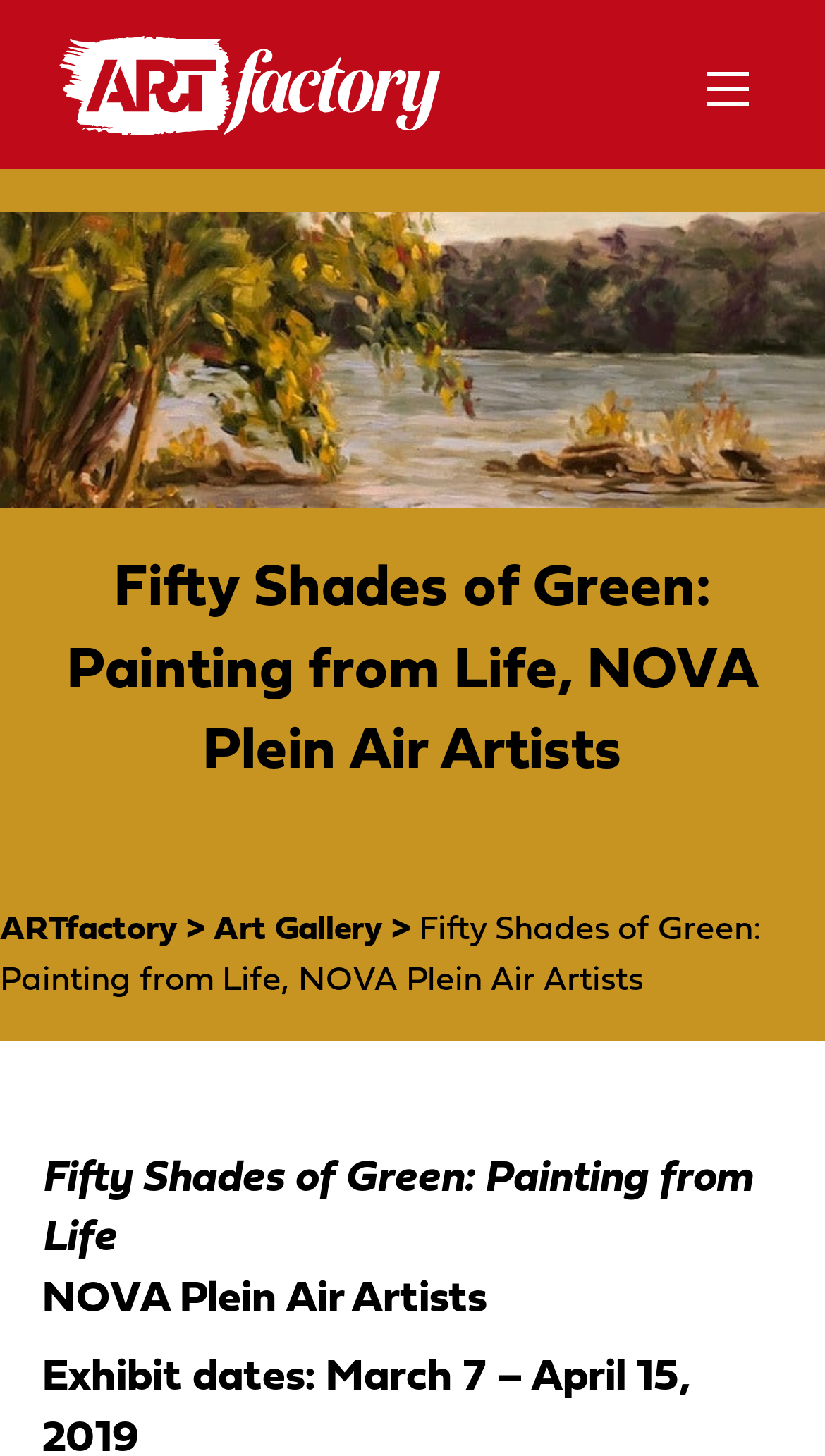Ascertain the bounding box coordinates for the UI element detailed here: "ARTfactory". The coordinates should be provided as [left, top, right, bottom] with each value being a float between 0 and 1.

[0.0, 0.627, 0.215, 0.653]